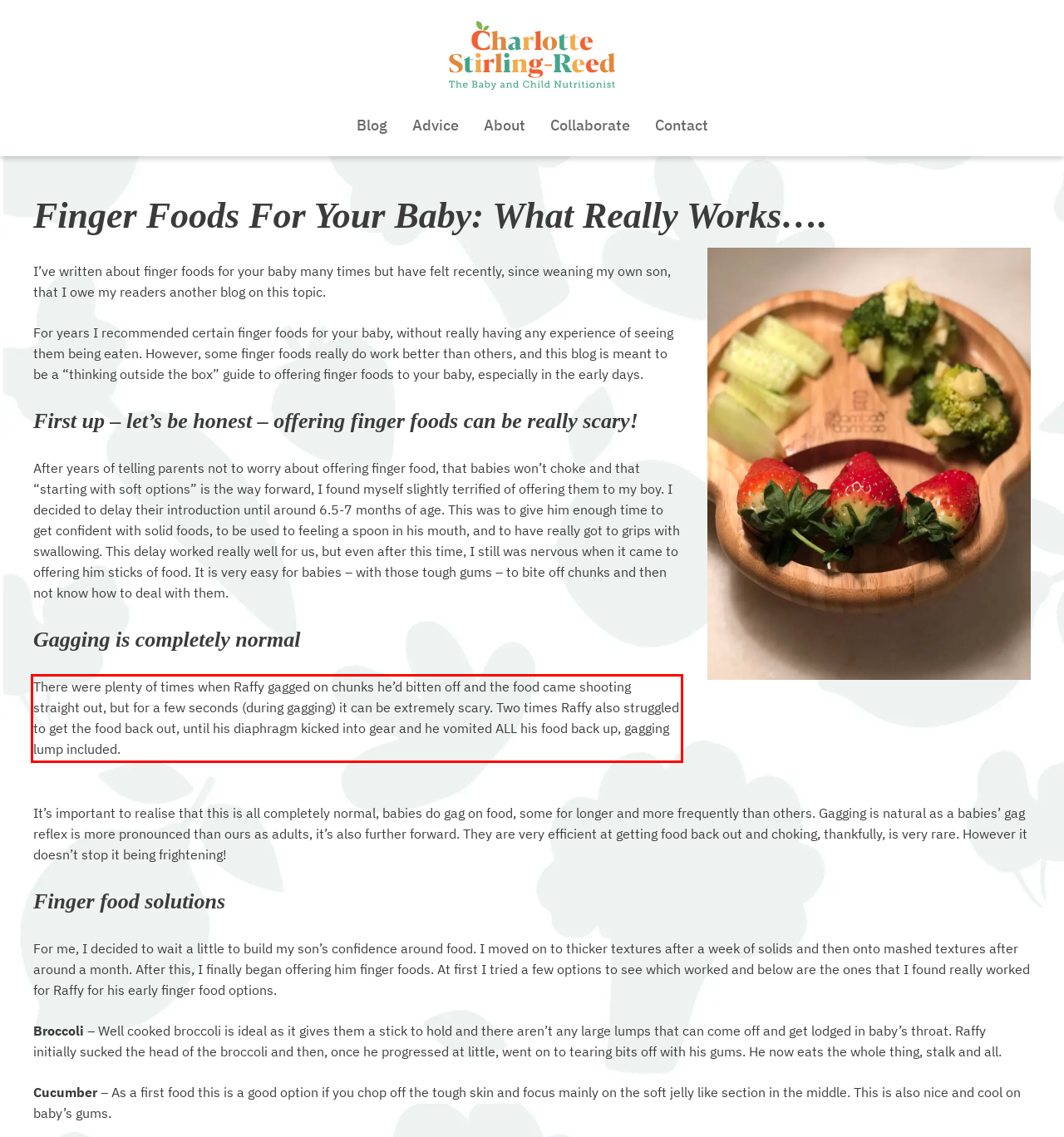Locate the red bounding box in the provided webpage screenshot and use OCR to determine the text content inside it.

There were plenty of times when Raffy gagged on chunks he’d bitten off and the food came shooting straight out, but for a few seconds (during gagging) it can be extremely scary. Two times Raffy also struggled to get the food back out, until his diaphragm kicked into gear and he vomited ALL his food back up, gagging lump included.